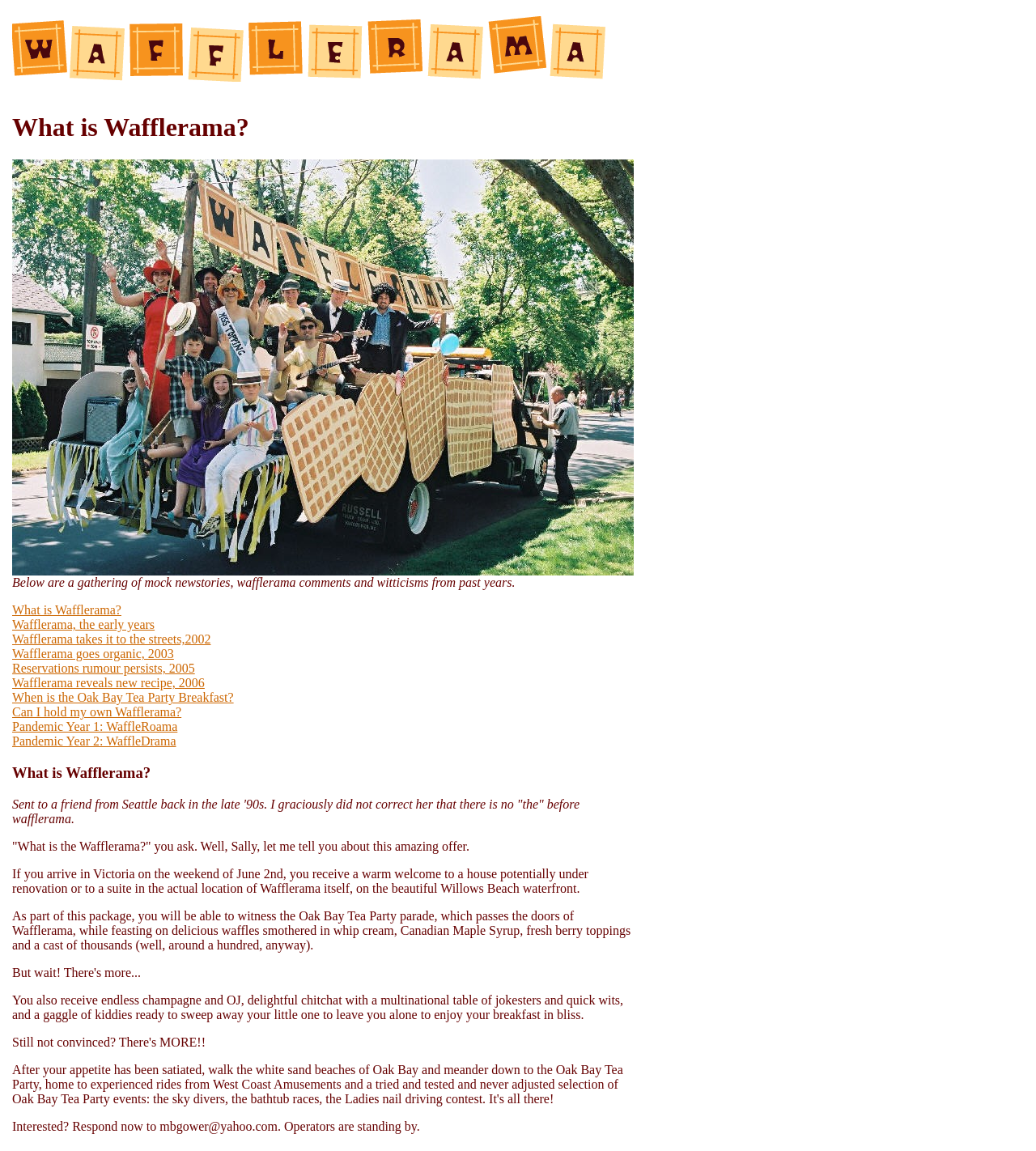Locate the heading on the webpage and return its text.

What is Wafflerama?